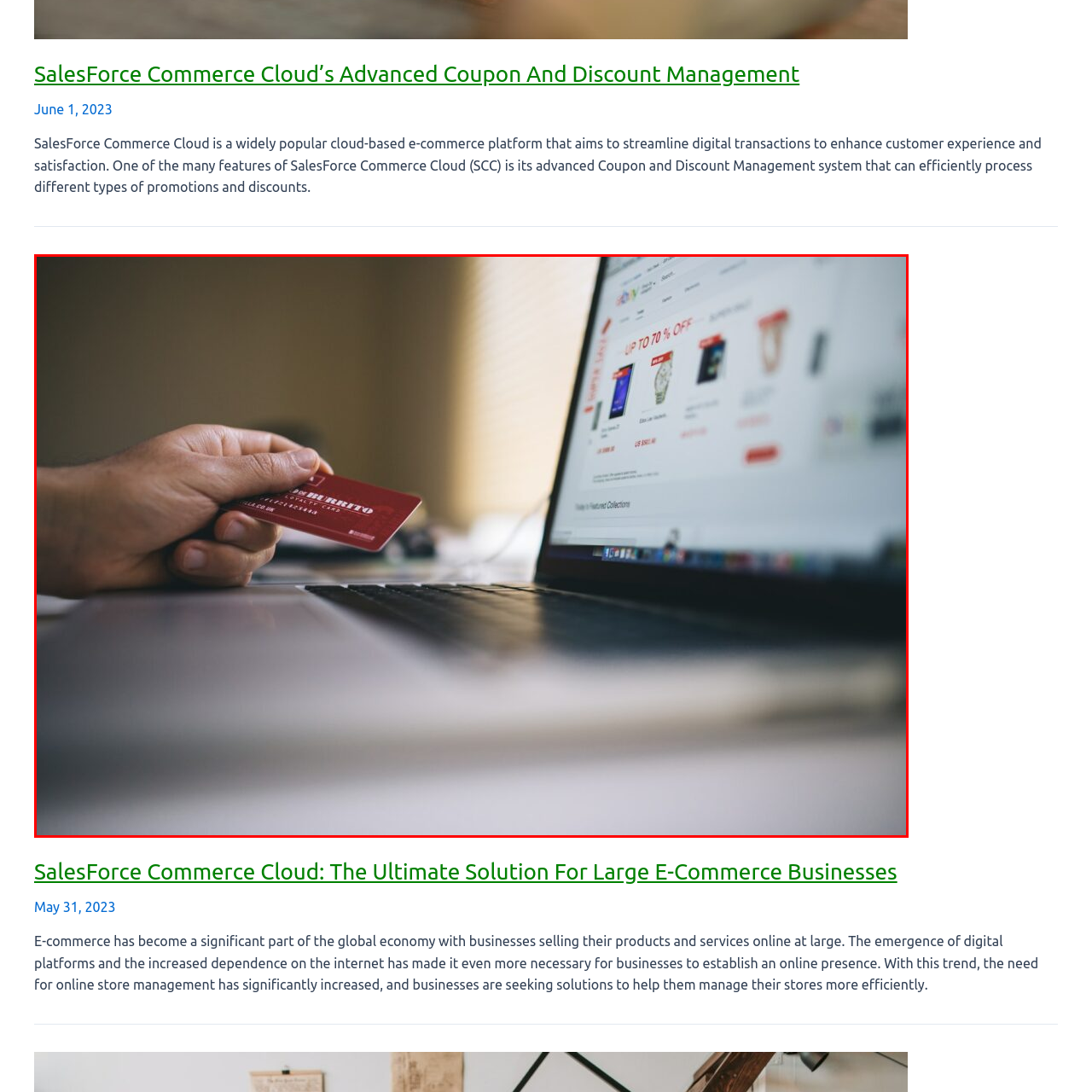What is the background setting of the scene?
Observe the image enclosed by the red boundary and respond with a one-word or short-phrase answer.

A cozy indoor setting